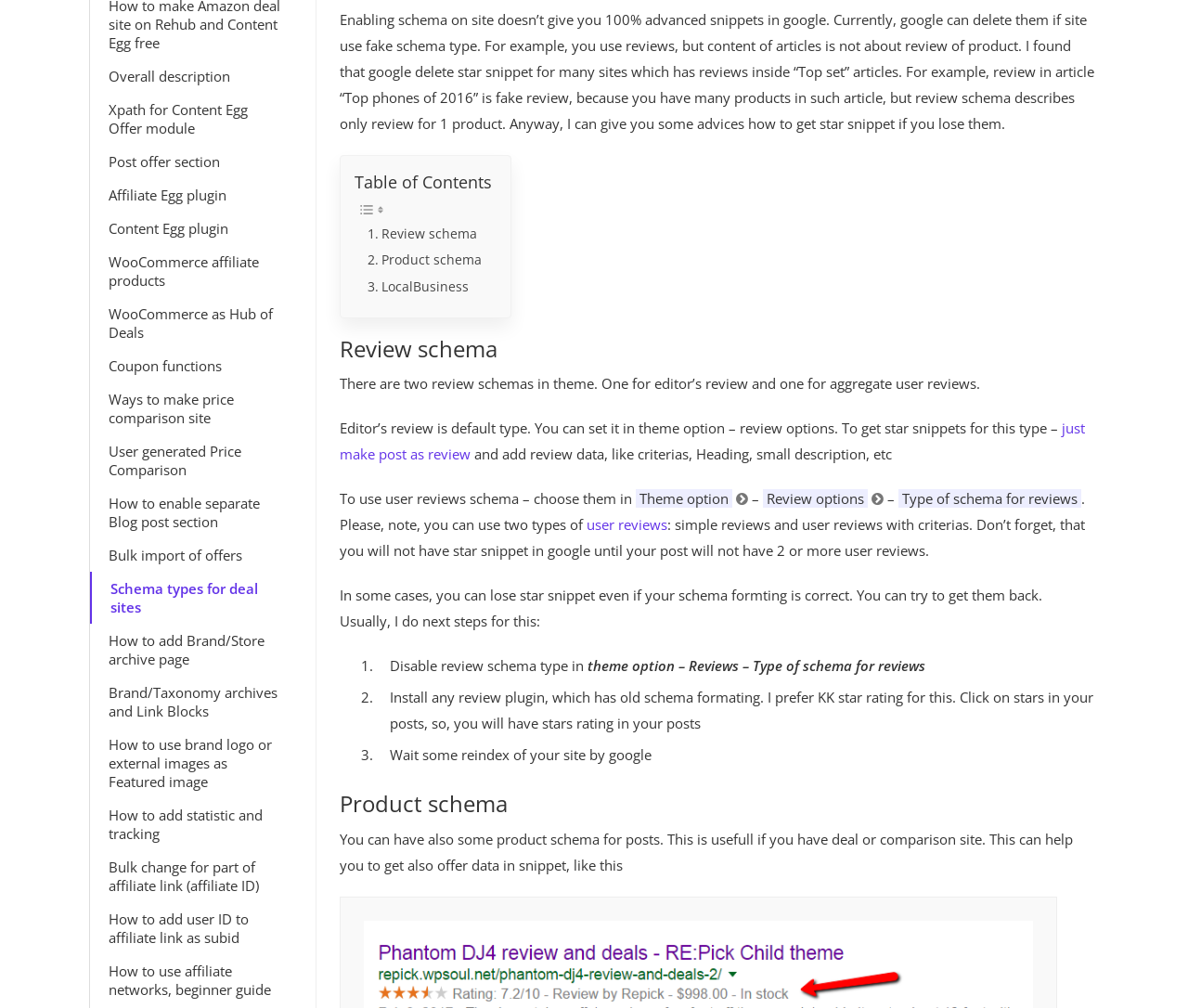Provide the bounding box coordinates of the HTML element described as: "LocalBusiness". The bounding box coordinates should be four float numbers between 0 and 1, i.e., [left, top, right, bottom].

[0.309, 0.275, 0.394, 0.296]